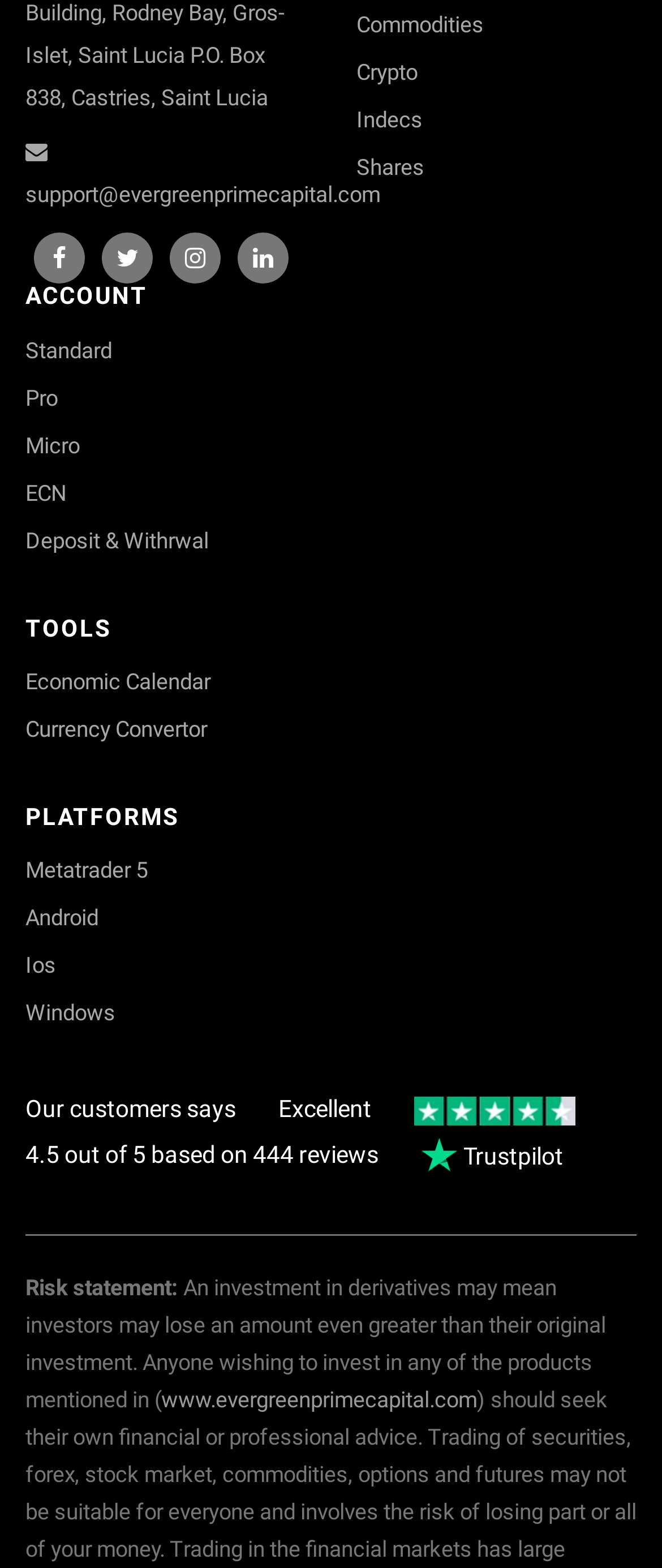Please provide a short answer using a single word or phrase for the question:
What is the name of the platform that can be used on Windows?

Metatrader 5